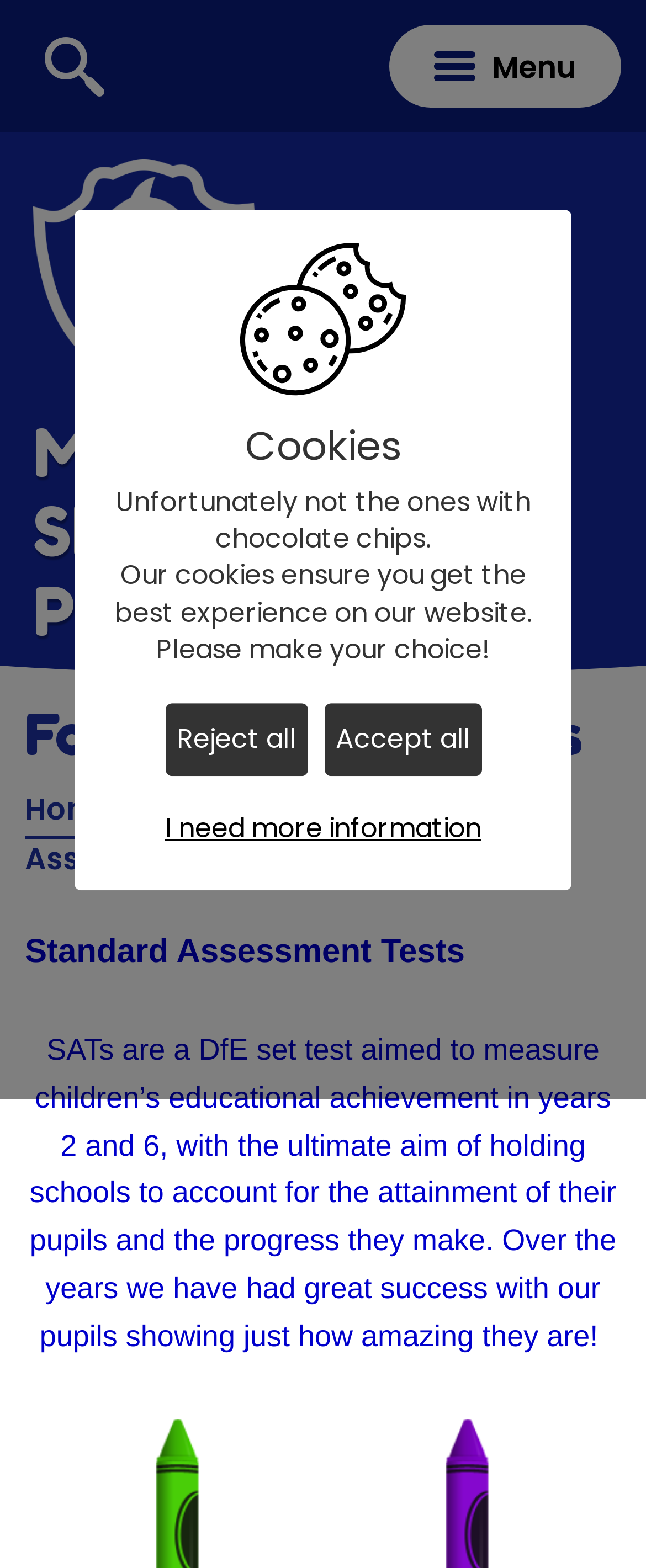What is the topic of the 'Formal Assessments' page?
Your answer should be a single word or phrase derived from the screenshot.

Standard Assessment Tests